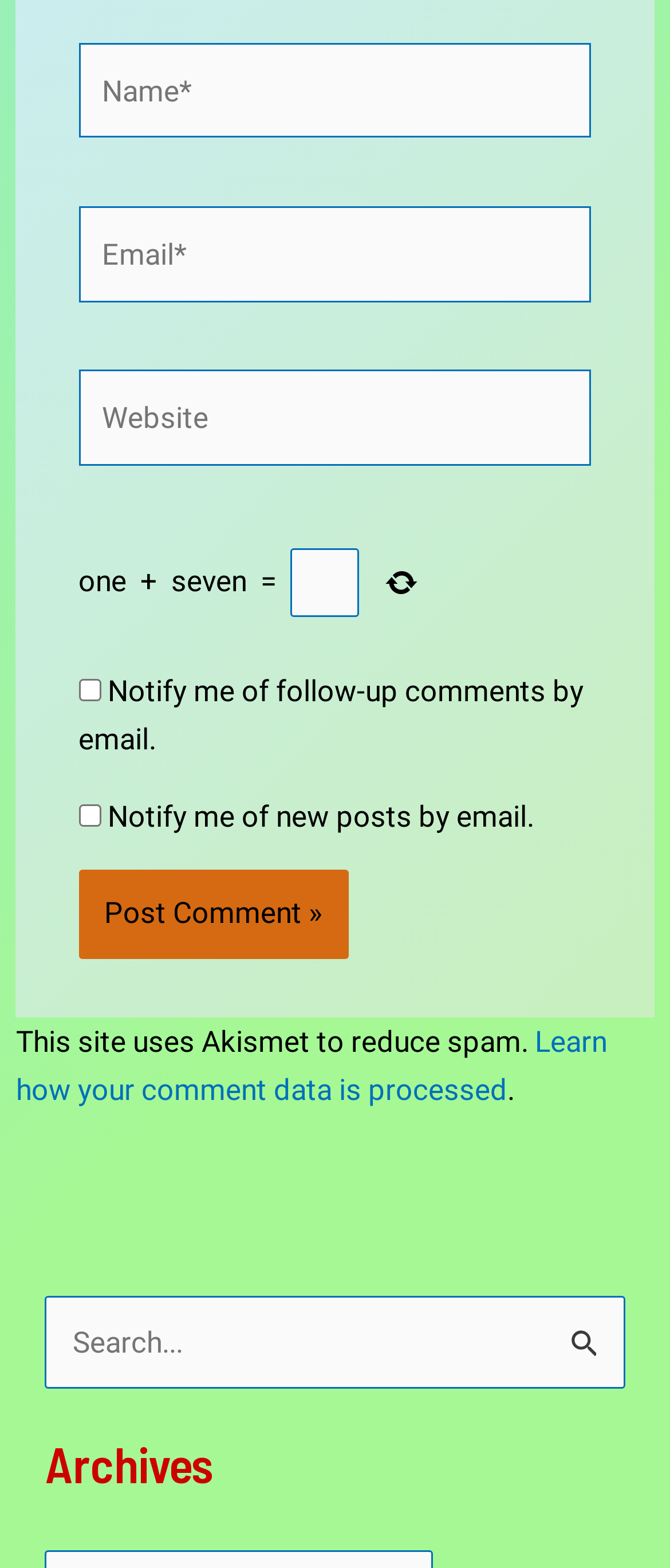Give a one-word or short phrase answer to the question: 
What is the first required field?

Name